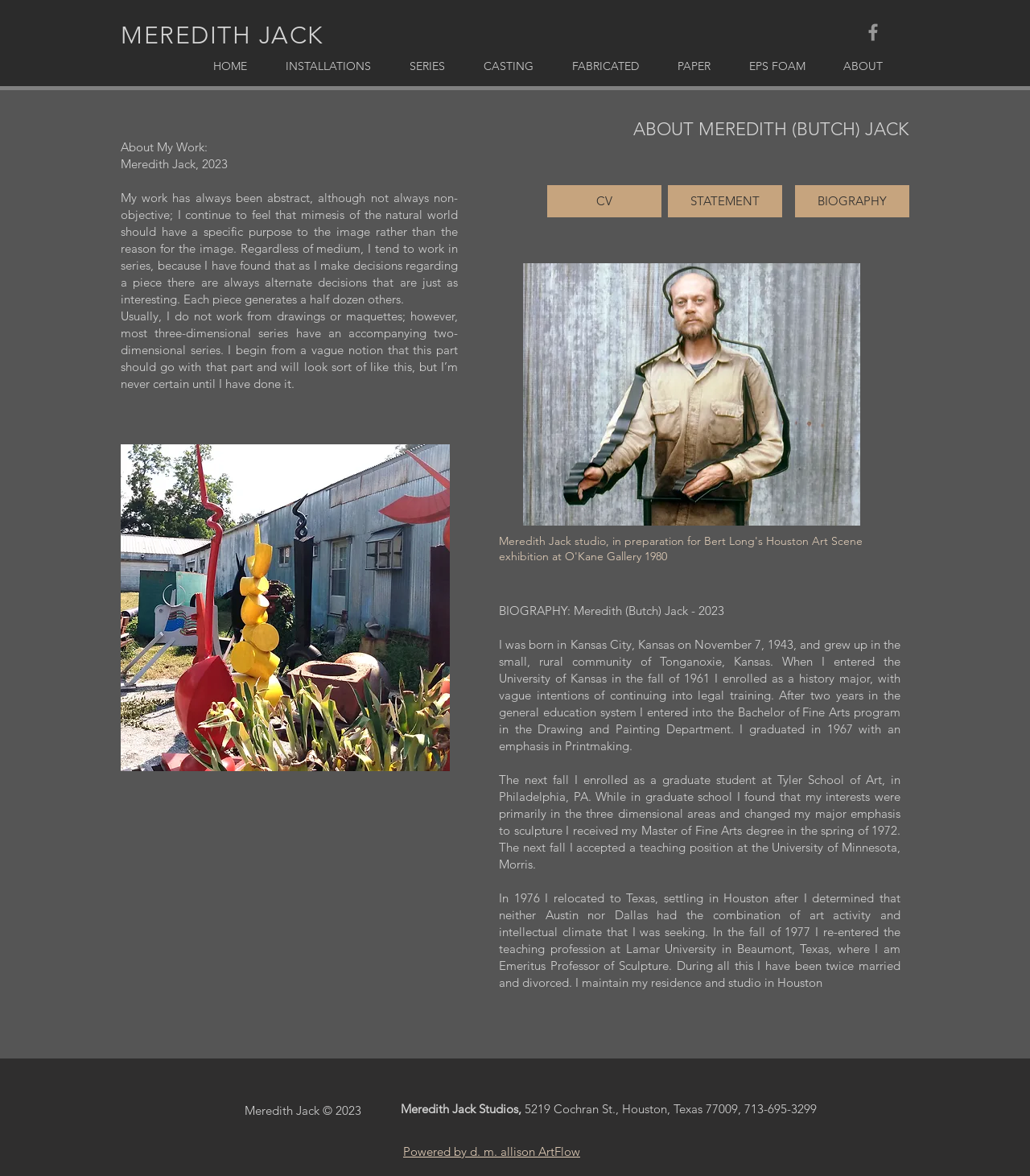Locate the bounding box coordinates of the segment that needs to be clicked to meet this instruction: "Click on the 'HOME' link".

[0.195, 0.045, 0.266, 0.068]